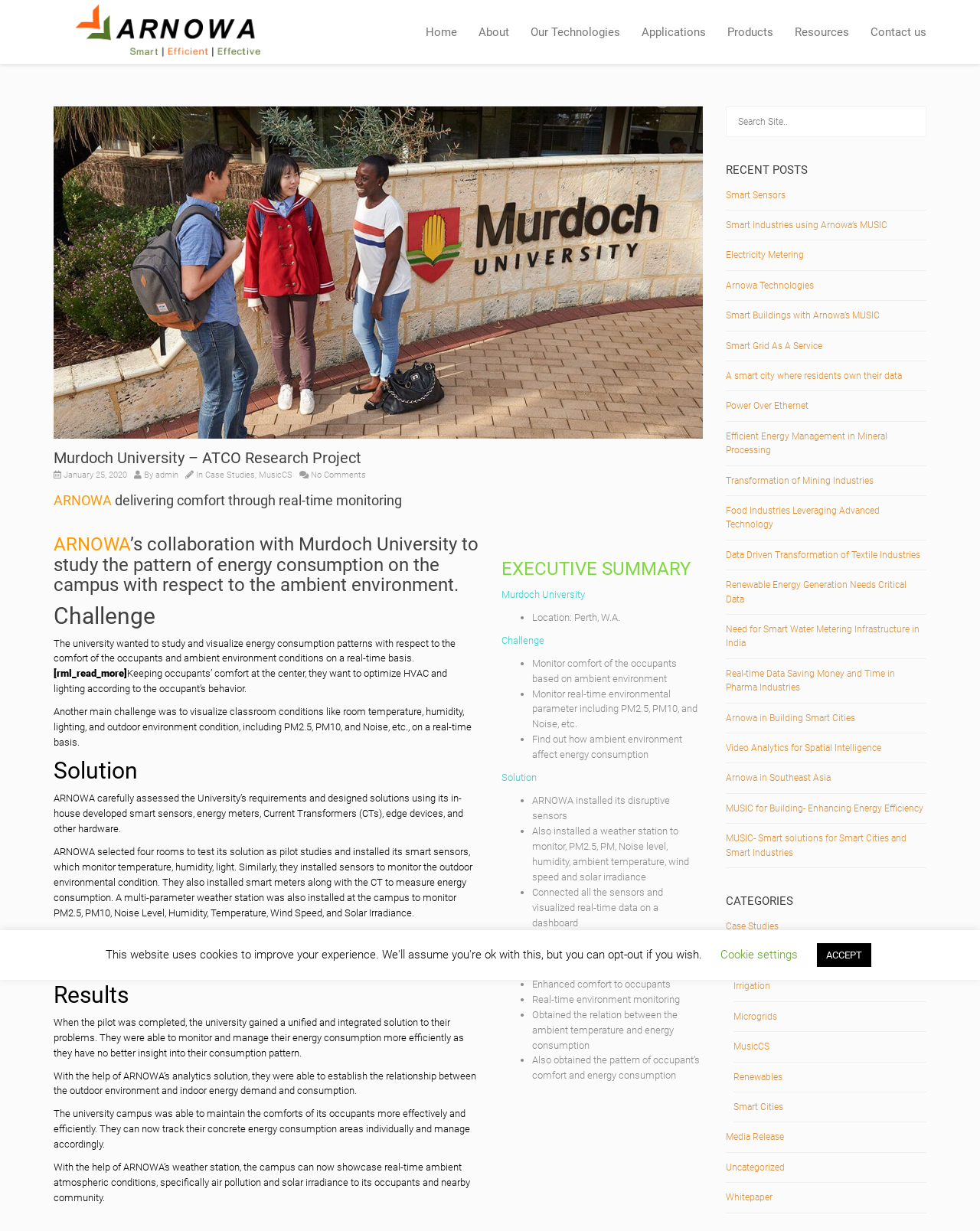Detail the features and information presented on the webpage.

The webpage is about the ATCO Research Project, a collaboration between Murdoch University and Arnowa Smart Technology and Intelligence. At the top of the page, there are two identical images of Arnowa Smart Technology and Intelligence, followed by a navigation menu with links to Home, About, Our Technologies, Applications, Products, Resources, and Contact us.

Below the navigation menu, there is a large image of Murdoch University, accompanied by a header that reads "Murdoch University – ATCO Research Project". The page then displays a series of headings and paragraphs that describe the project, including the challenge, solution, and results.

The challenge section explains that the university wanted to study and visualize energy consumption patterns with respect to the comfort of the occupants and ambient environment conditions on a real-time basis. The solution section describes how Arnowa designed a solution using its in-house developed smart sensors, energy meters, and other hardware to monitor temperature, humidity, light, and outdoor environmental conditions. The results section highlights the benefits of the solution, including the ability to monitor and manage energy consumption more efficiently, establish the relationship between outdoor environment and indoor energy demand, and maintain the comfort of occupants more effectively.

On the right side of the page, there is a search box and a section titled "RECENT POSTS" that lists several links to related articles, including "Smart Sensors", "Smart Industries using Arnowa’s MUSIC", and "Efficient Energy Management in Mineral Processing".